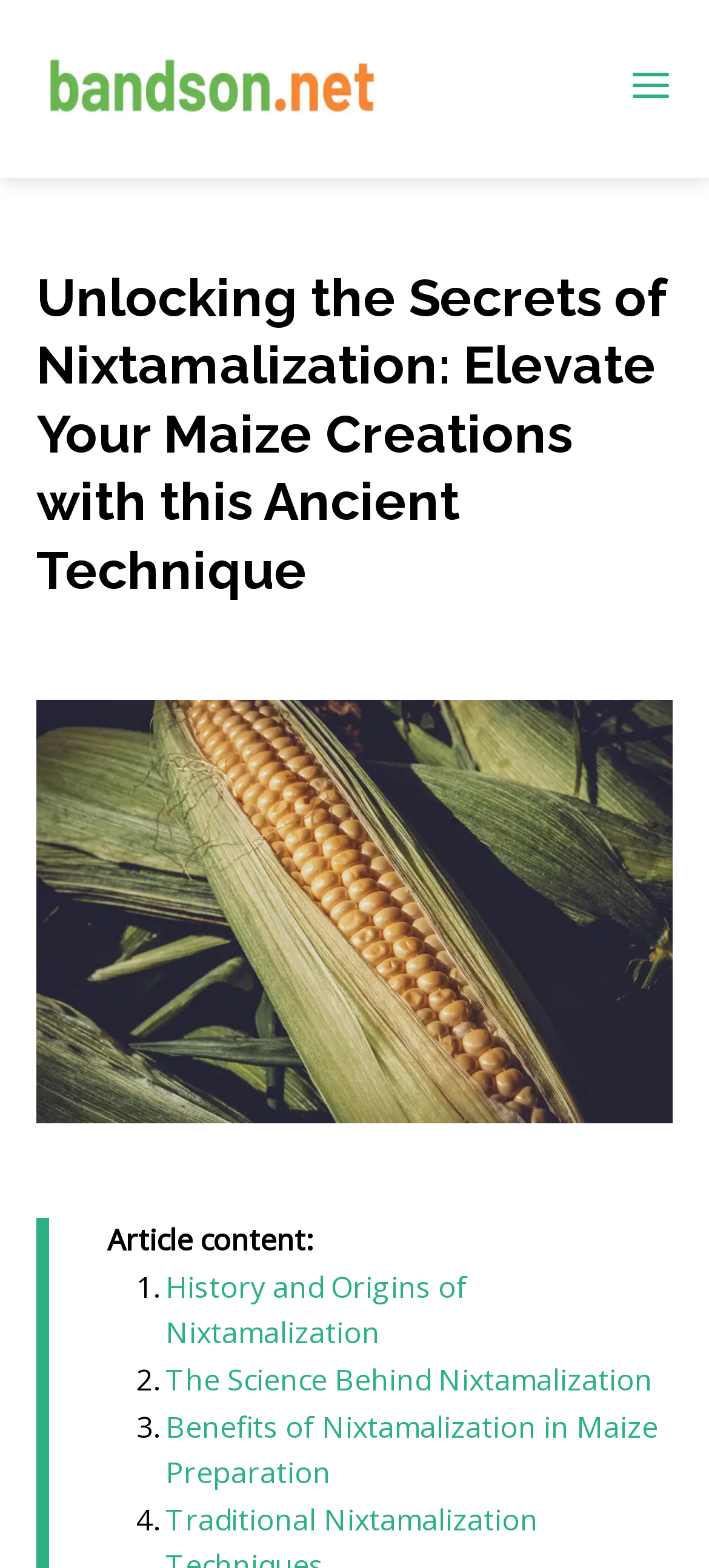Use a single word or phrase to answer the question:
What is the text of the first list marker?

1.